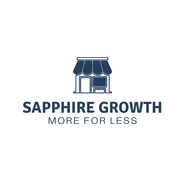Please provide a detailed answer to the question below based on the screenshot: 
What does the storefront icon symbolize?

The stylized storefront icon in the logo design symbolizes a retail or grocery environment, reflecting the brand's focus on providing products to customers in a shopping setting.